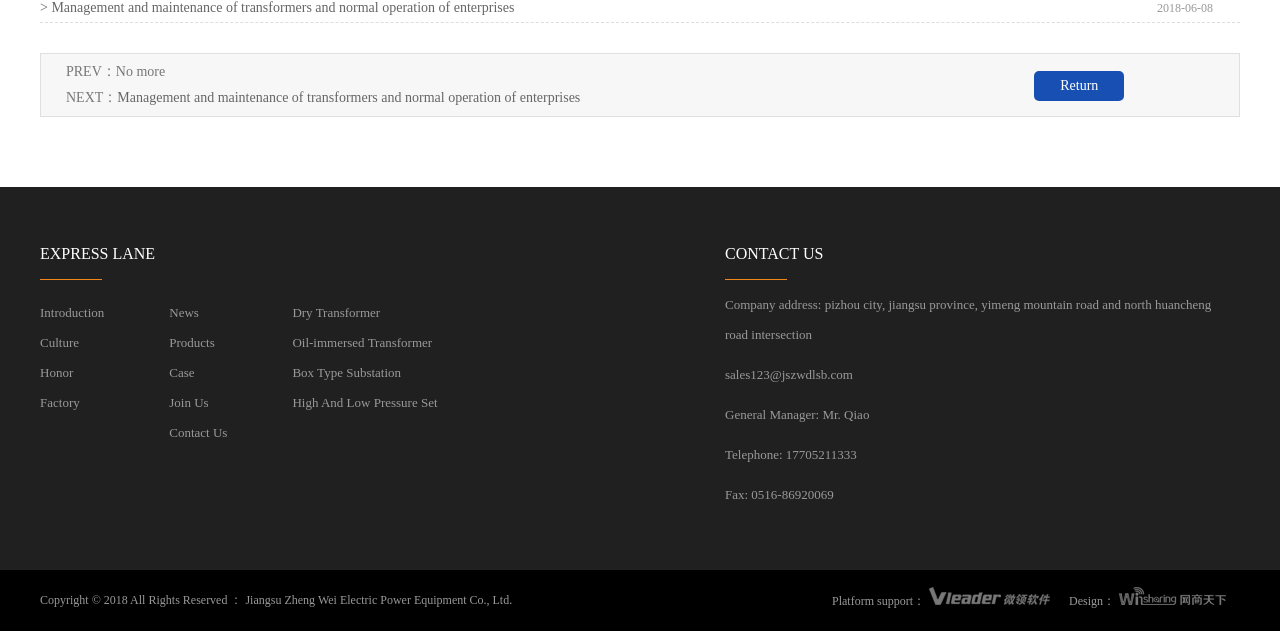Determine the coordinates of the bounding box that should be clicked to complete the instruction: "Click on the 'Management and maintenance of transformers and normal operation of enterprises' link". The coordinates should be represented by four float numbers between 0 and 1: [left, top, right, bottom].

[0.092, 0.143, 0.453, 0.166]